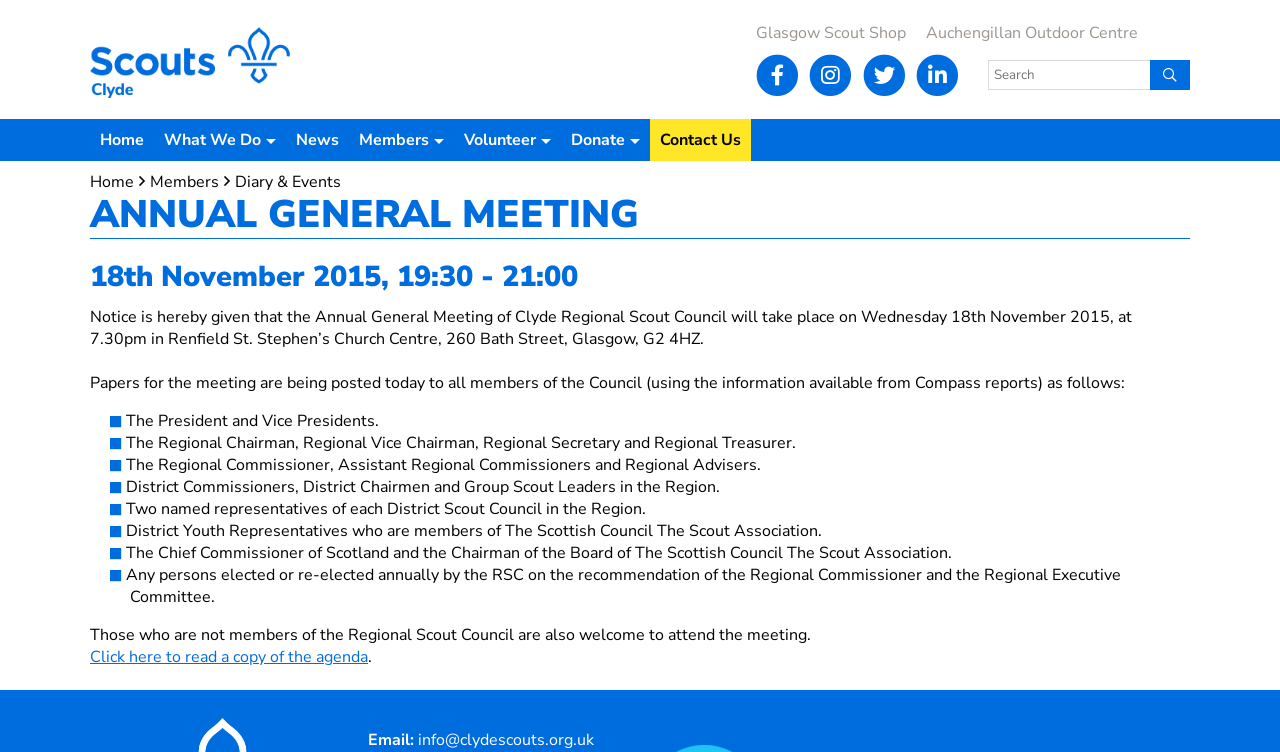Find the UI element described as: "name="q" placeholder="Search"" and predict its bounding box coordinates. Ensure the coordinates are four float numbers between 0 and 1, [left, top, right, bottom].

[0.772, 0.08, 0.898, 0.12]